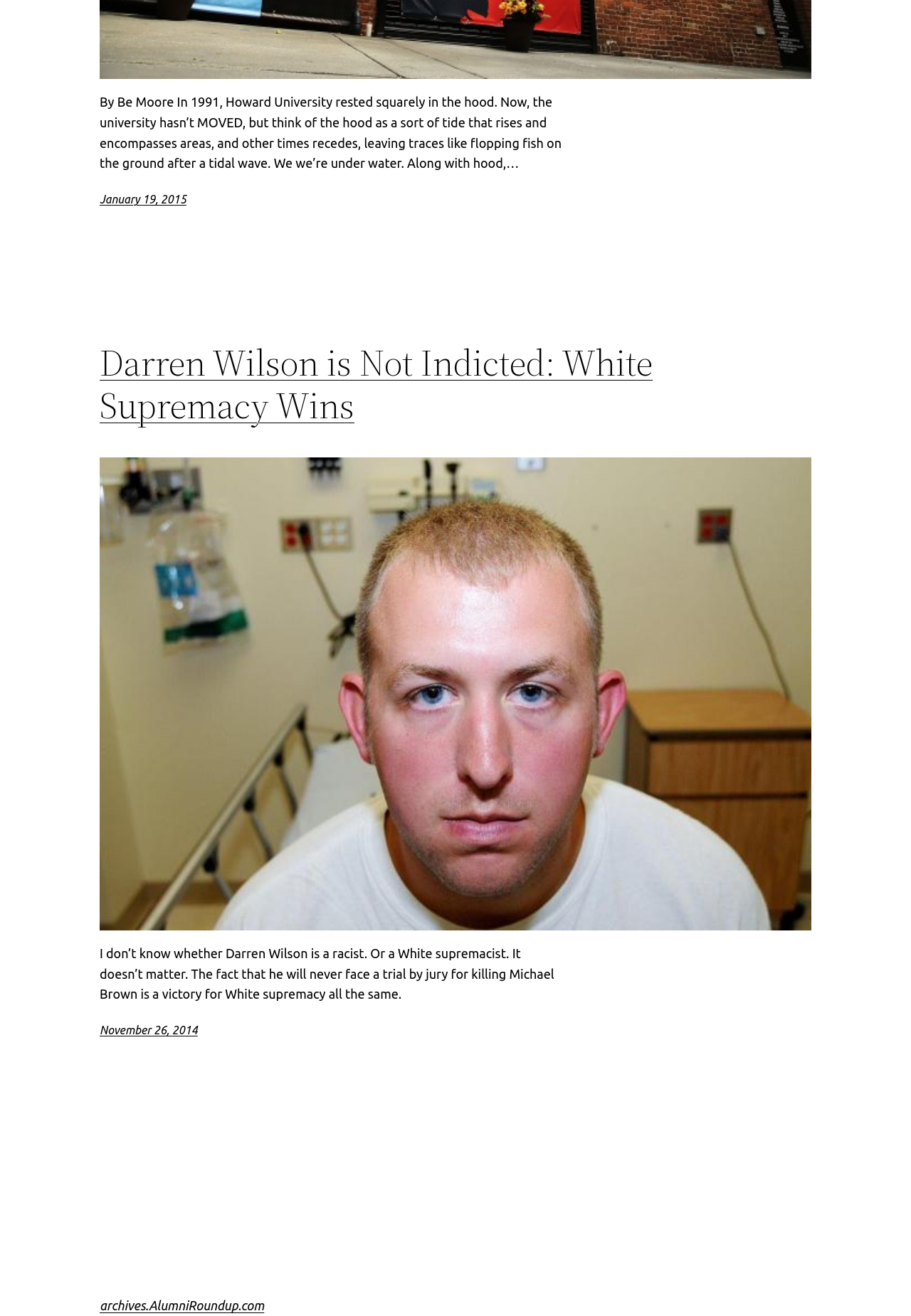Predict the bounding box for the UI component with the following description: "November 26, 2014".

[0.109, 0.778, 0.217, 0.788]